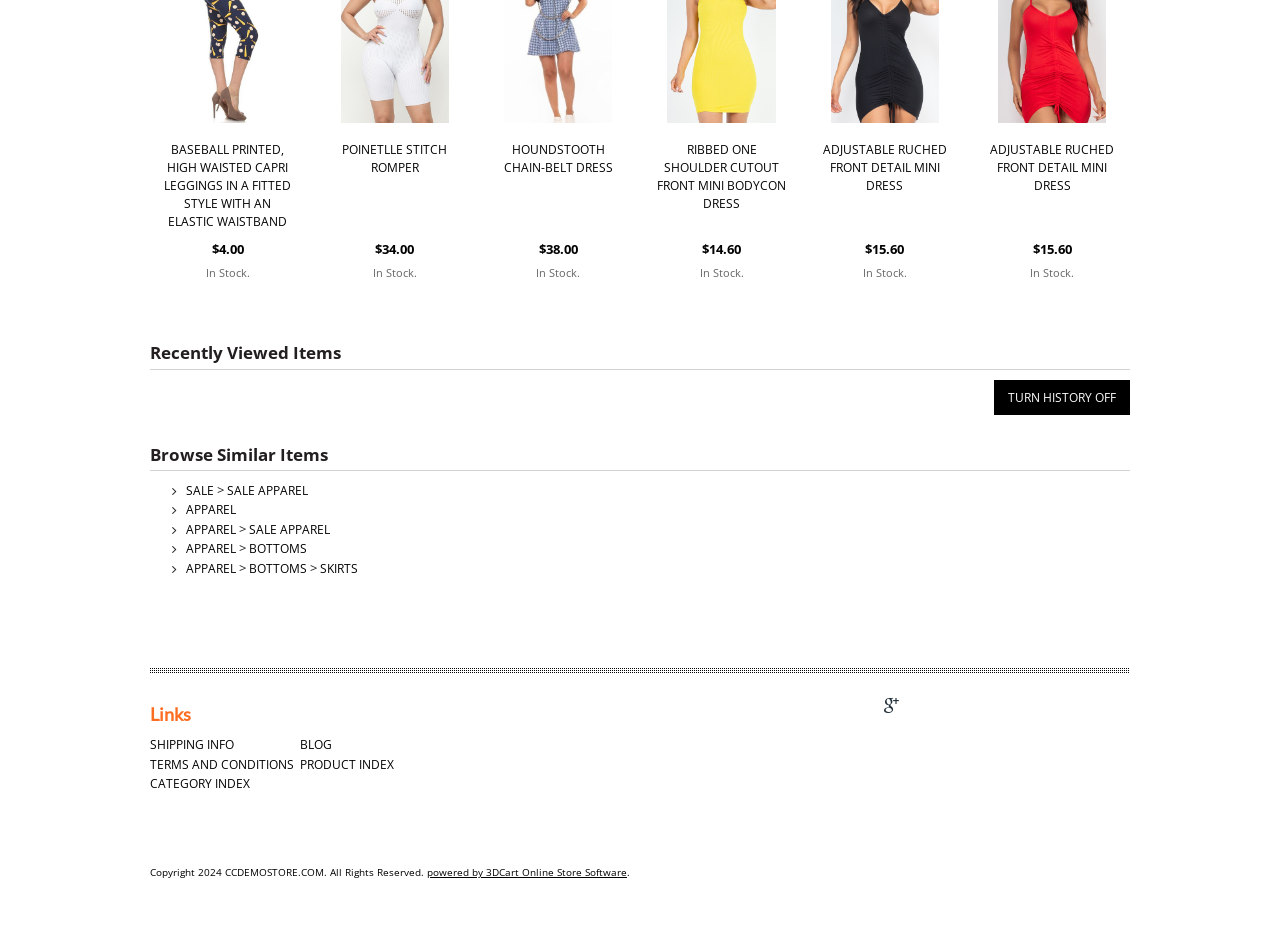Provide the bounding box coordinates of the HTML element described by the text: "IU Maurer School of Law". The coordinates should be in the format [left, top, right, bottom] with values between 0 and 1.

None